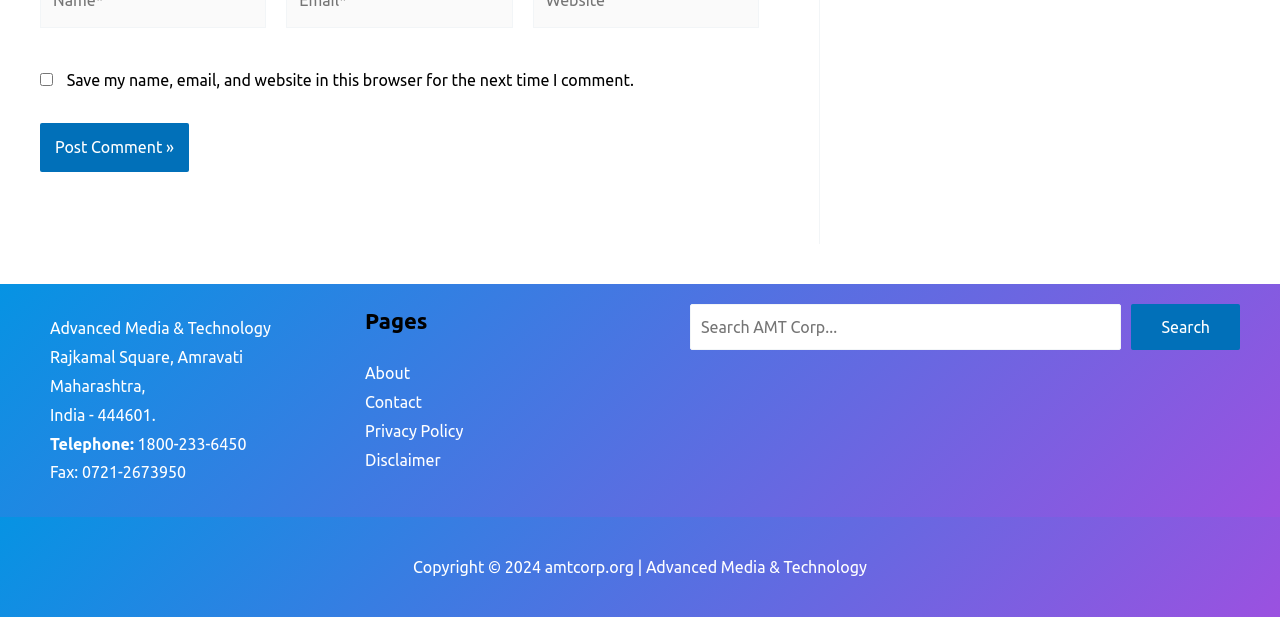What is the company's address?
Please provide a comprehensive answer based on the information in the image.

I found the company's address by looking at the static text elements located above the 'Telephone:' section. The address is provided in multiple lines, which I combined to get the full address.